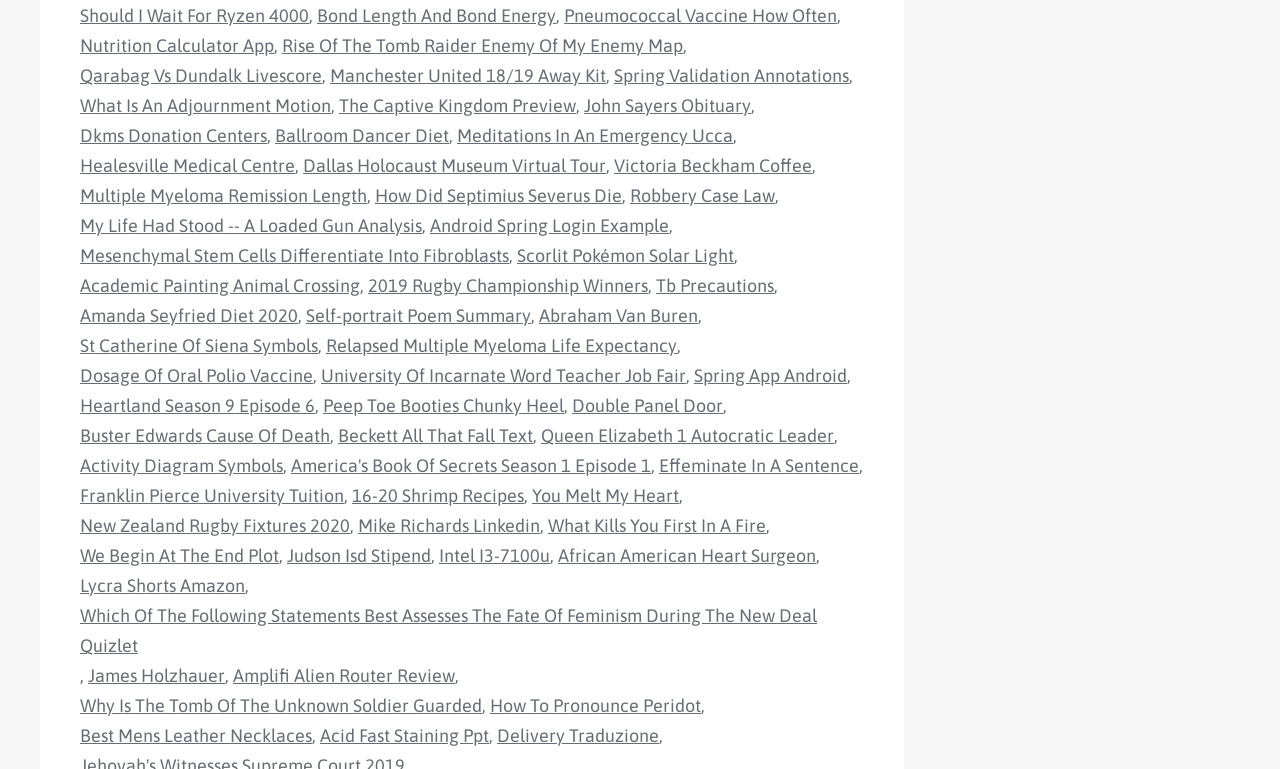What is the purpose of the commas on the webpage?
Give a one-word or short-phrase answer derived from the screenshot.

Separating links